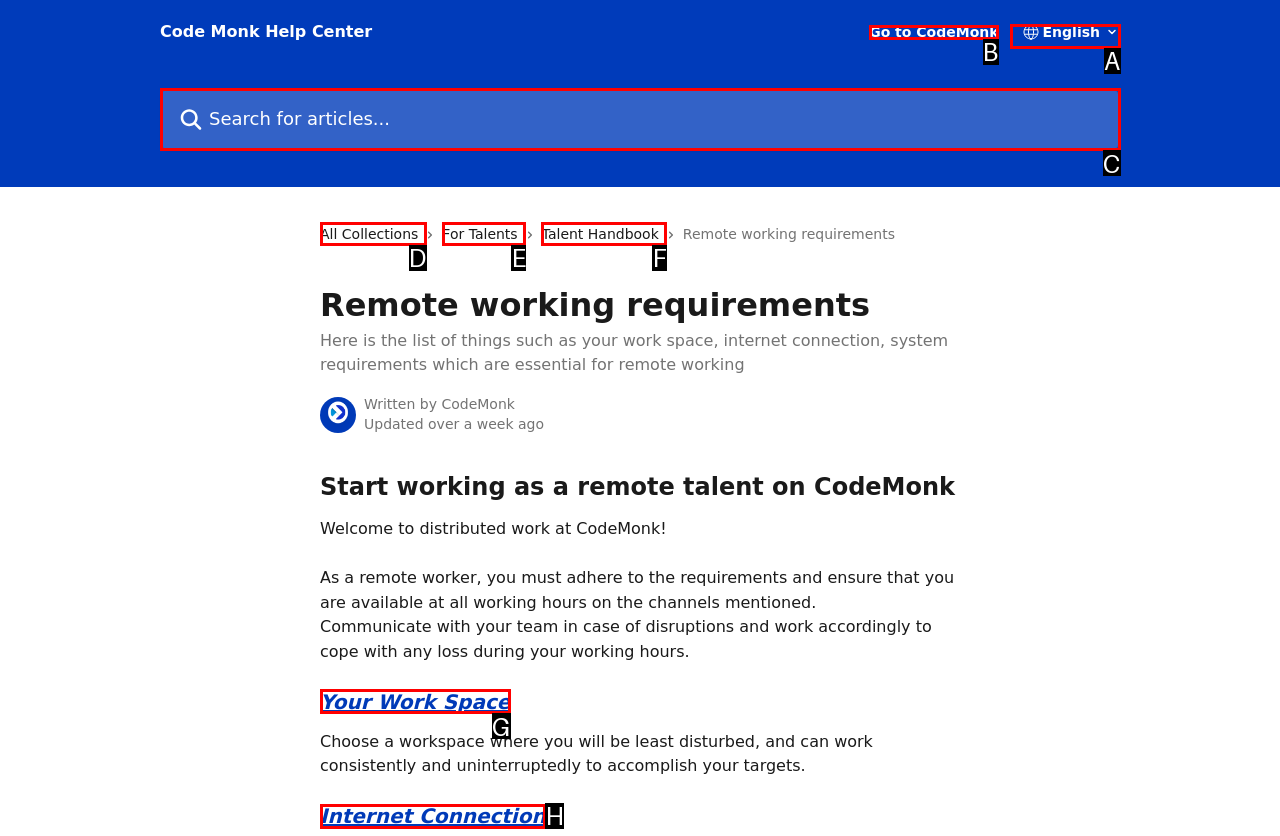Determine the HTML element to be clicked to complete the task: Go to CodeMonk. Answer by giving the letter of the selected option.

B